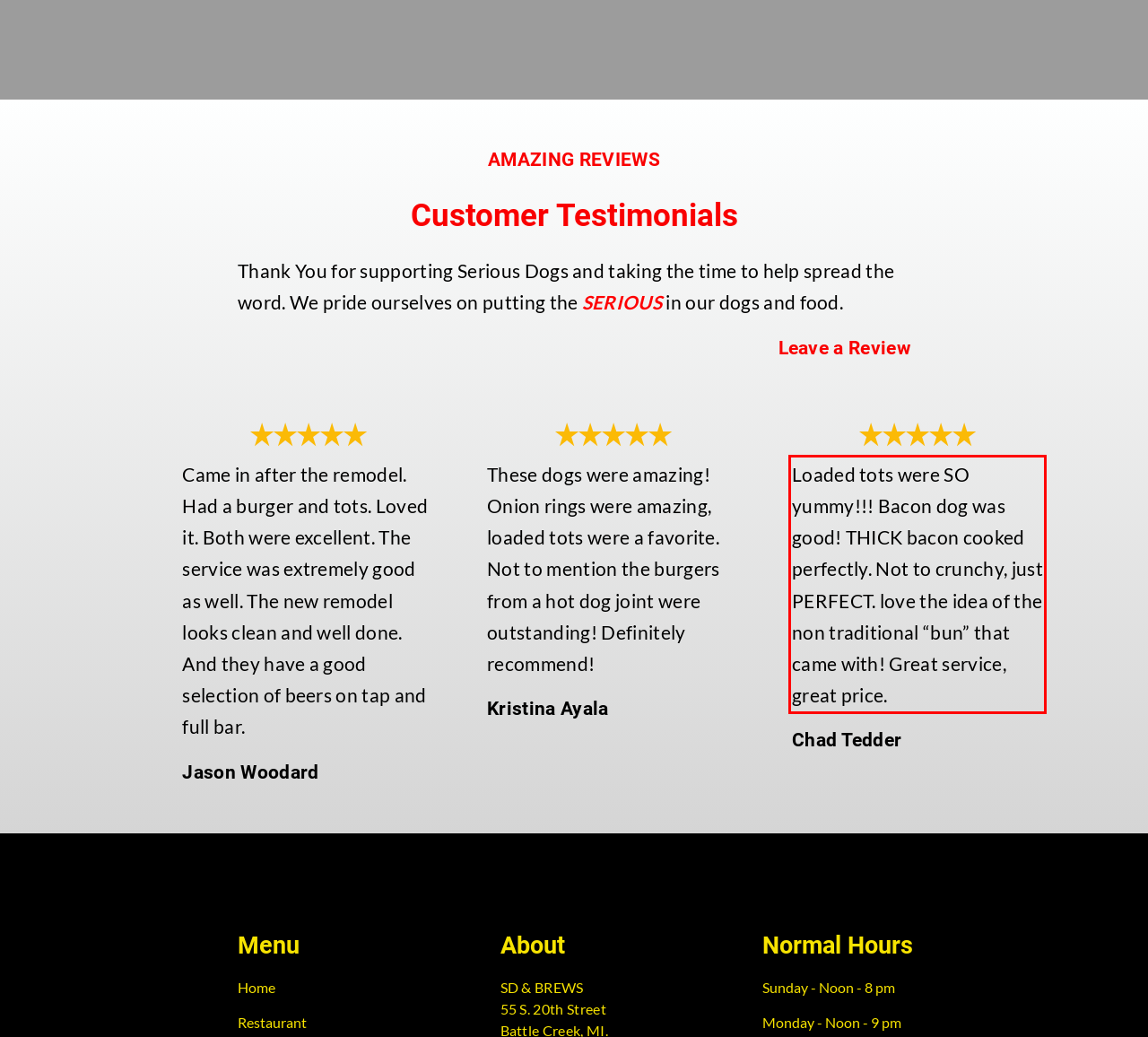Examine the screenshot of the webpage, locate the red bounding box, and generate the text contained within it.

Loaded tots were SO yummy!!! Bacon dog was good! THICK bacon cooked perfectly. Not to crunchy, just PERFECT. love the idea of the non traditional “bun” that came with! Great service, great price.